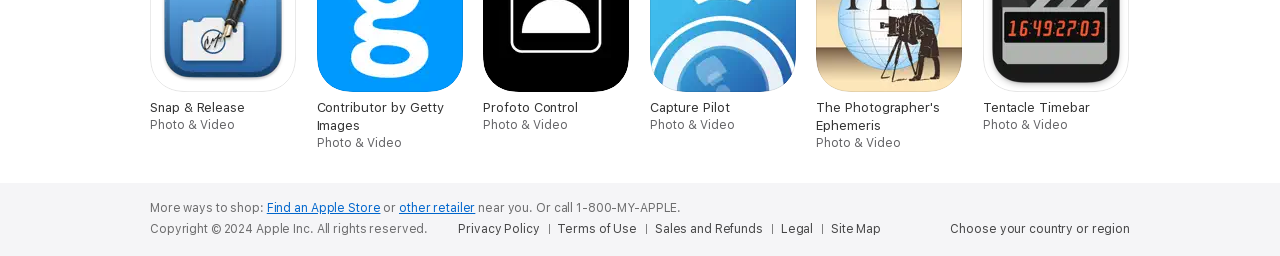Using the description: "Terms of Use", identify the bounding box of the corresponding UI element in the screenshot.

[0.436, 0.863, 0.505, 0.926]